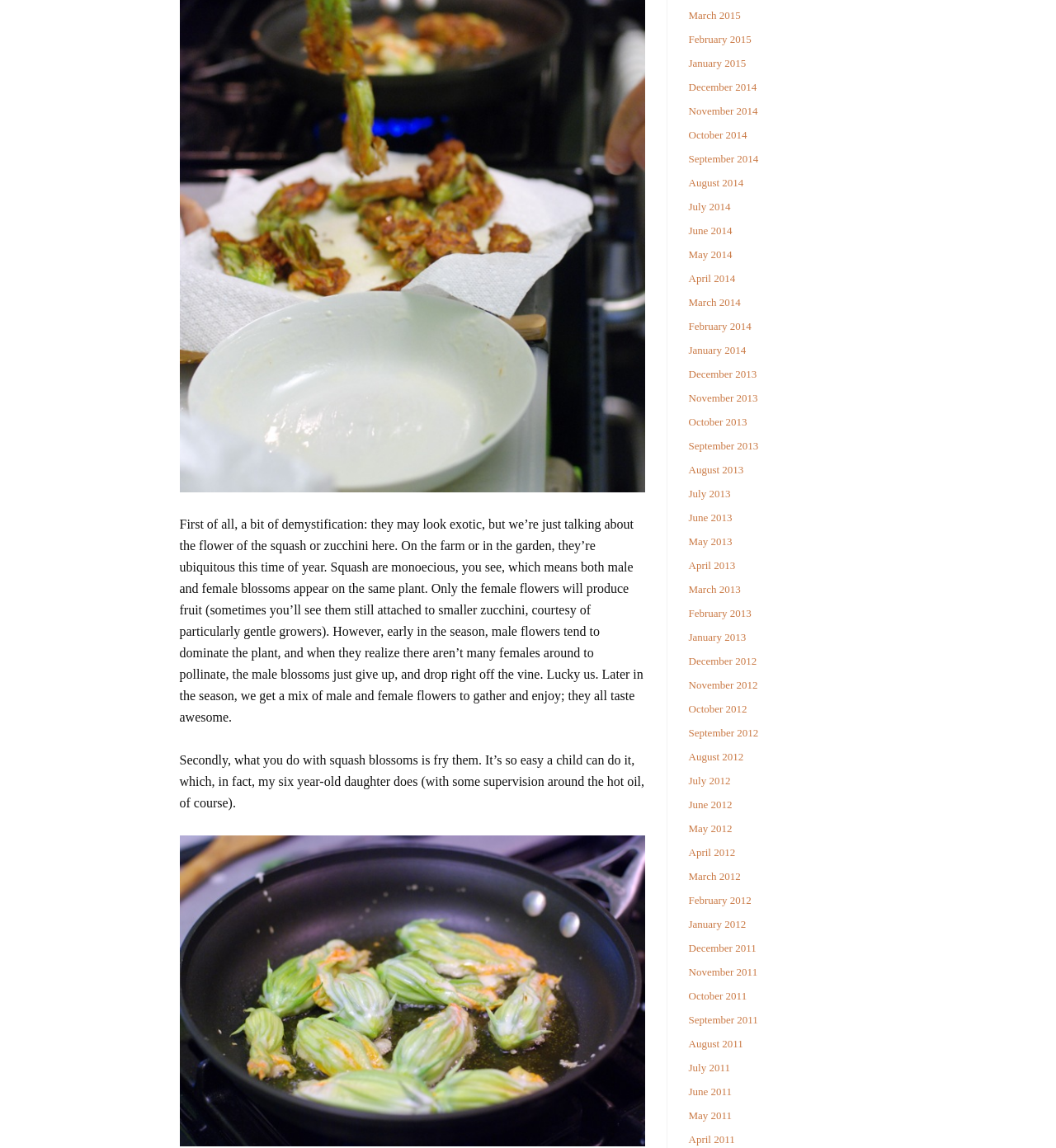Locate the bounding box coordinates of the element to click to perform the following action: 'Follow the link to read more about squash blossoms'. The coordinates should be given as four float values between 0 and 1, in the form of [left, top, right, bottom].

[0.17, 0.727, 0.611, 0.998]